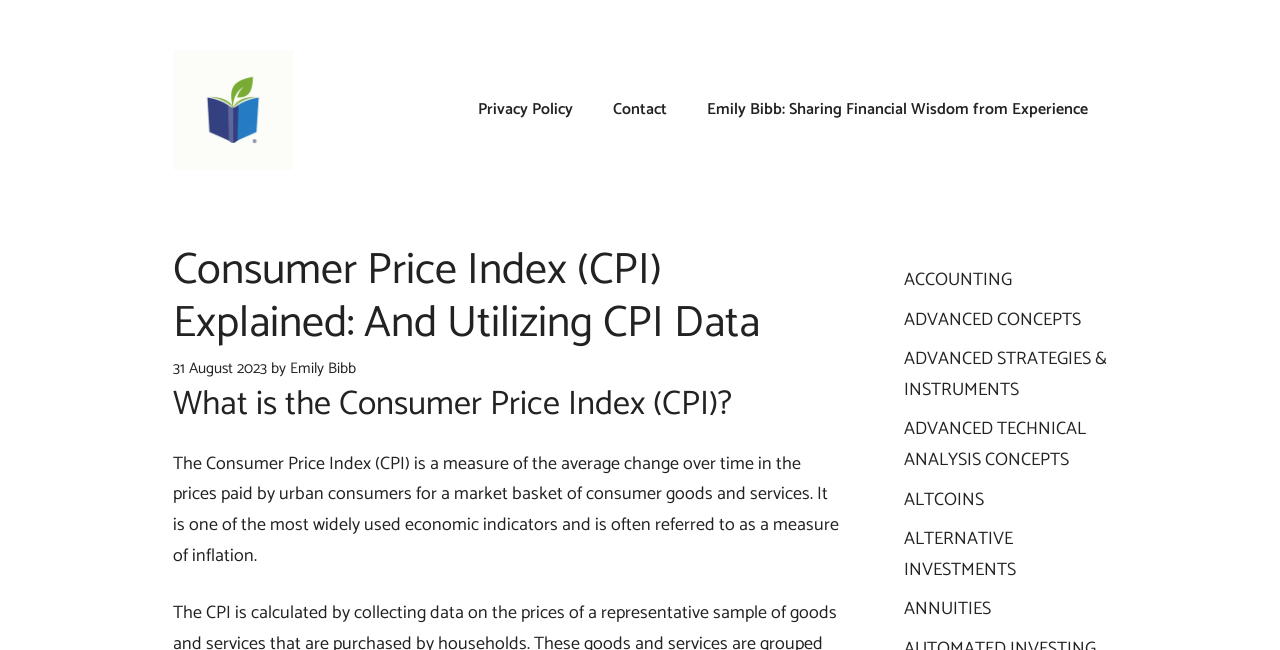Please determine the bounding box coordinates of the element's region to click for the following instruction: "Click on the SAXA fund link".

[0.135, 0.145, 0.229, 0.191]